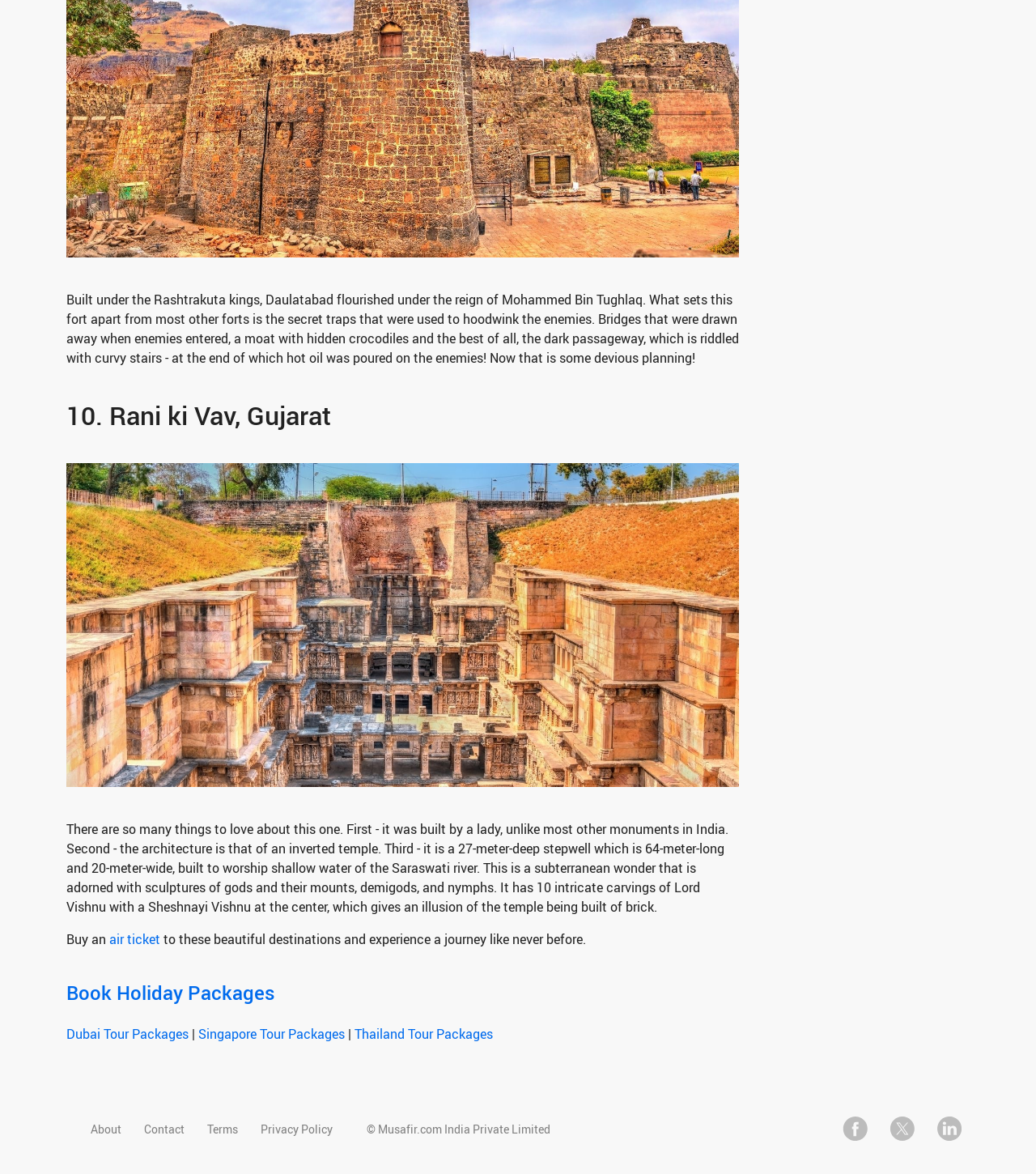Please identify the bounding box coordinates of the element on the webpage that should be clicked to follow this instruction: "Read the biography of Usman Khan". The bounding box coordinates should be given as four float numbers between 0 and 1, formatted as [left, top, right, bottom].

None